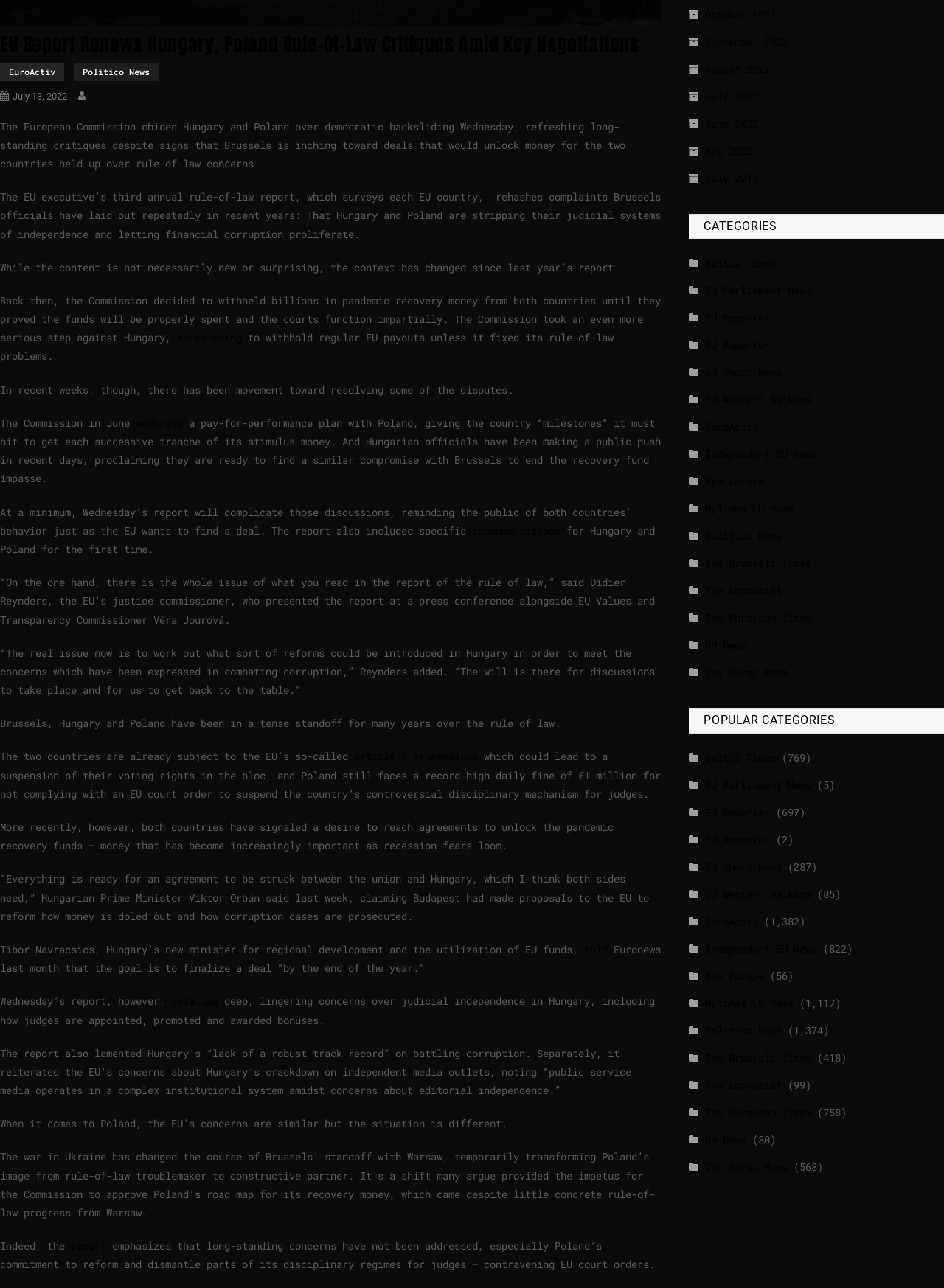Bounding box coordinates are given in the format (top-left x, top-left y, bottom-right x, bottom-right y). All values should be floating point numbers between 0 and 1. Provide the bounding box coordinate for the UI element described as: Politico News

[0.73, 0.409, 0.828, 0.424]